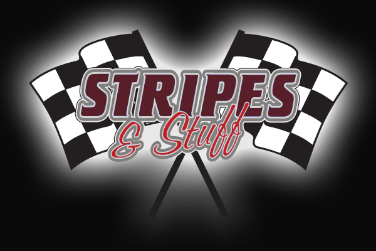What symbol is associated with racing and automotive themes?
Look at the screenshot and provide an in-depth answer.

The caption explains that the design showcases two crossed checkered flags, which are often associated with racing and automotive themes, creating a dynamic and energetic vibe.